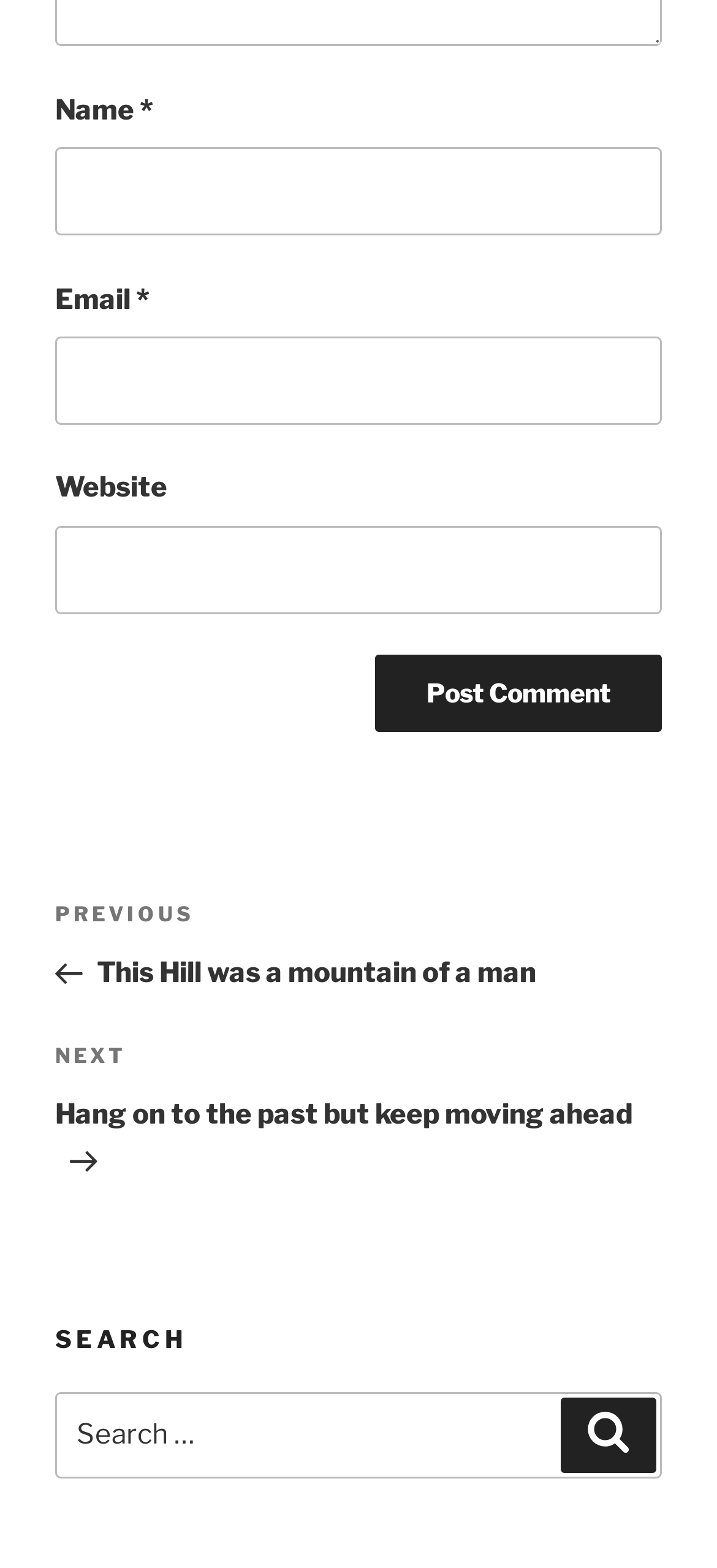How many navigation links are available under 'Posts'?
Refer to the image and provide a detailed answer to the question.

Under the navigation 'Posts', there are two links: 'Previous Post This Hill was a mountain of a man' and 'Next Post Hang on to the past but keep moving ahead'. These links allow users to navigate to previous or next posts.